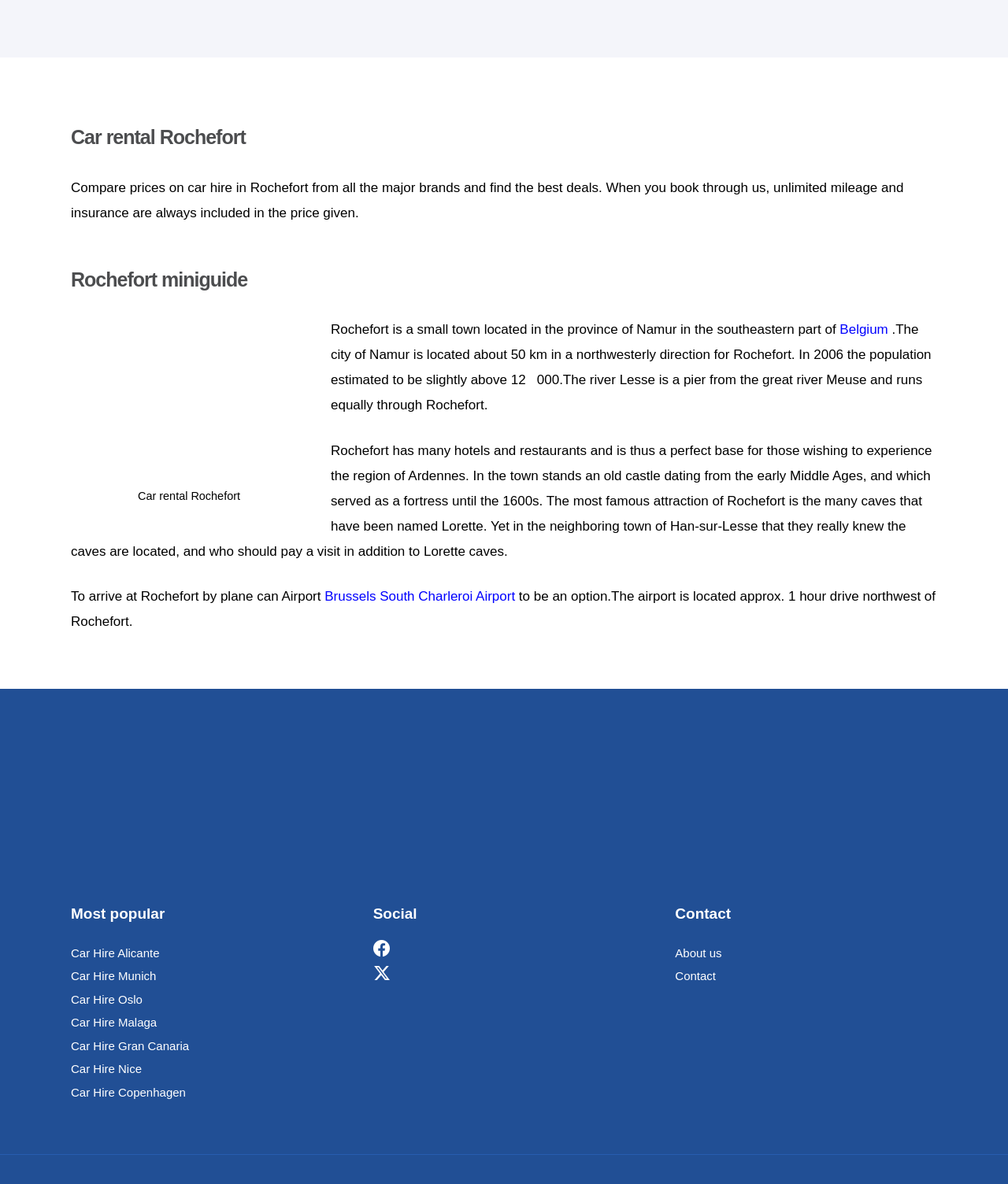Please find the bounding box for the UI component described as follows: "Brussels South Charleroi Airport".

[0.322, 0.497, 0.511, 0.51]